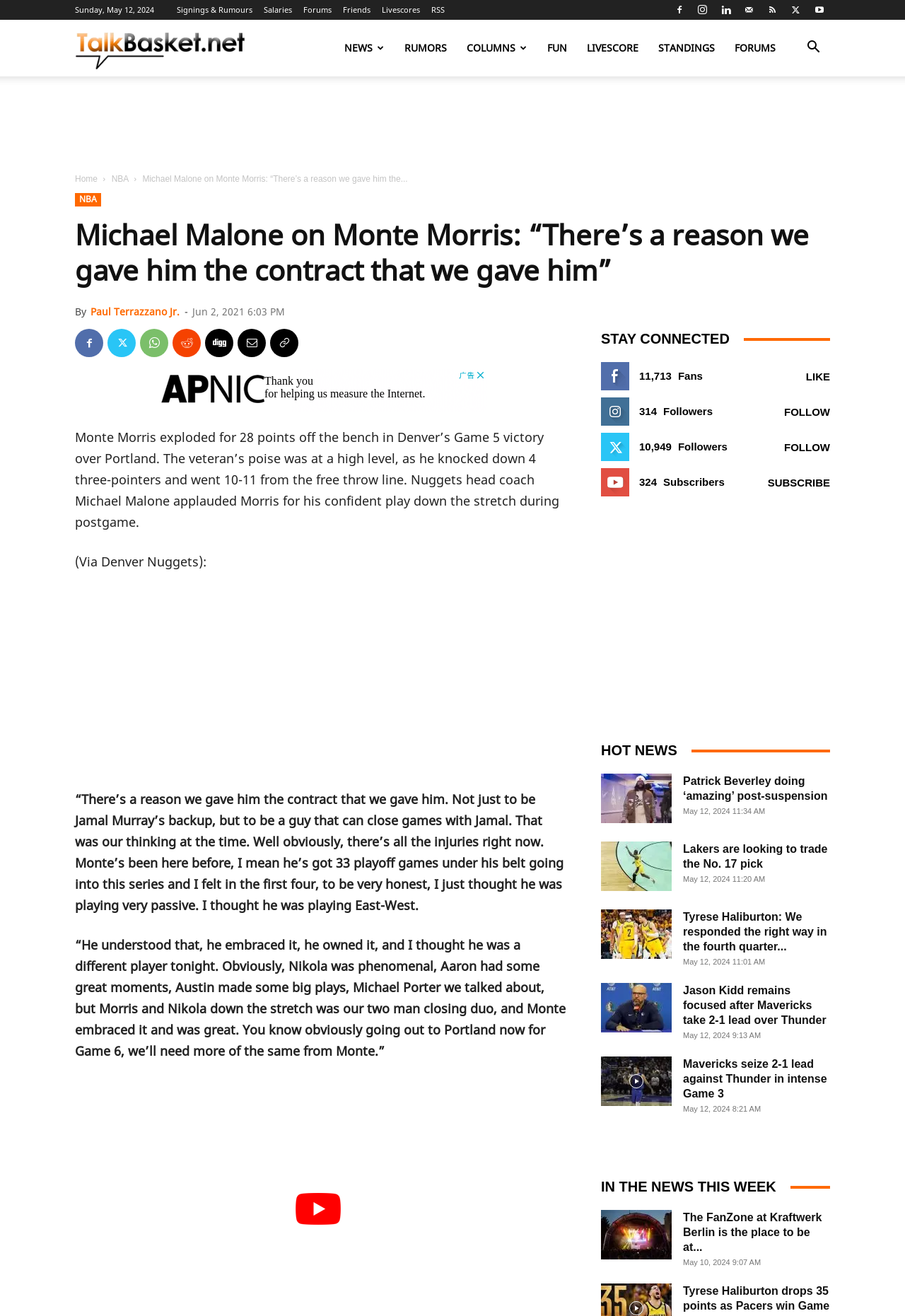What is the date of the article?
Based on the screenshot, answer the question with a single word or phrase.

Jun 2, 2021